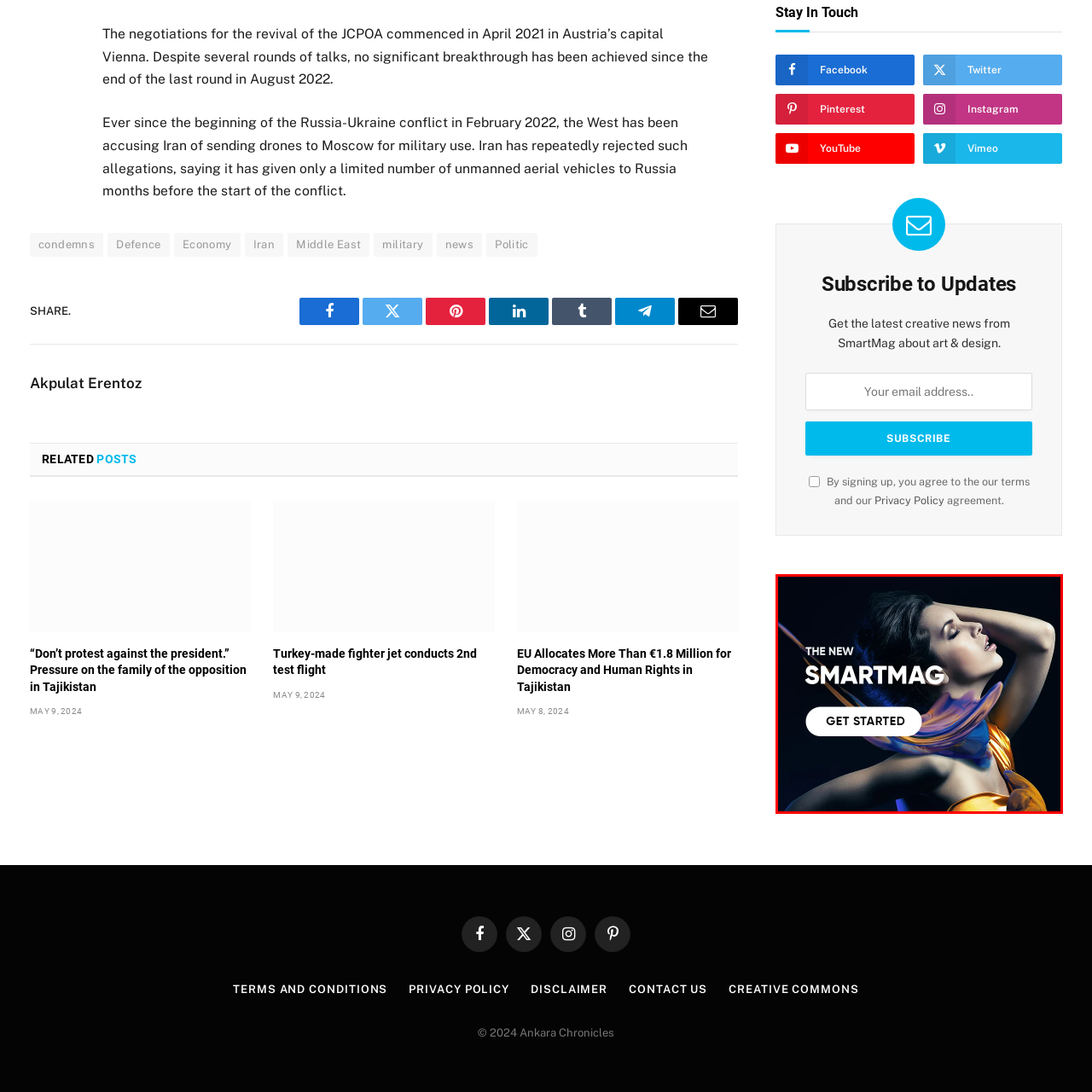What kind of audience is SmartMag targeting?
Examine the visual content inside the red box and reply with a single word or brief phrase that best answers the question.

Creative audience